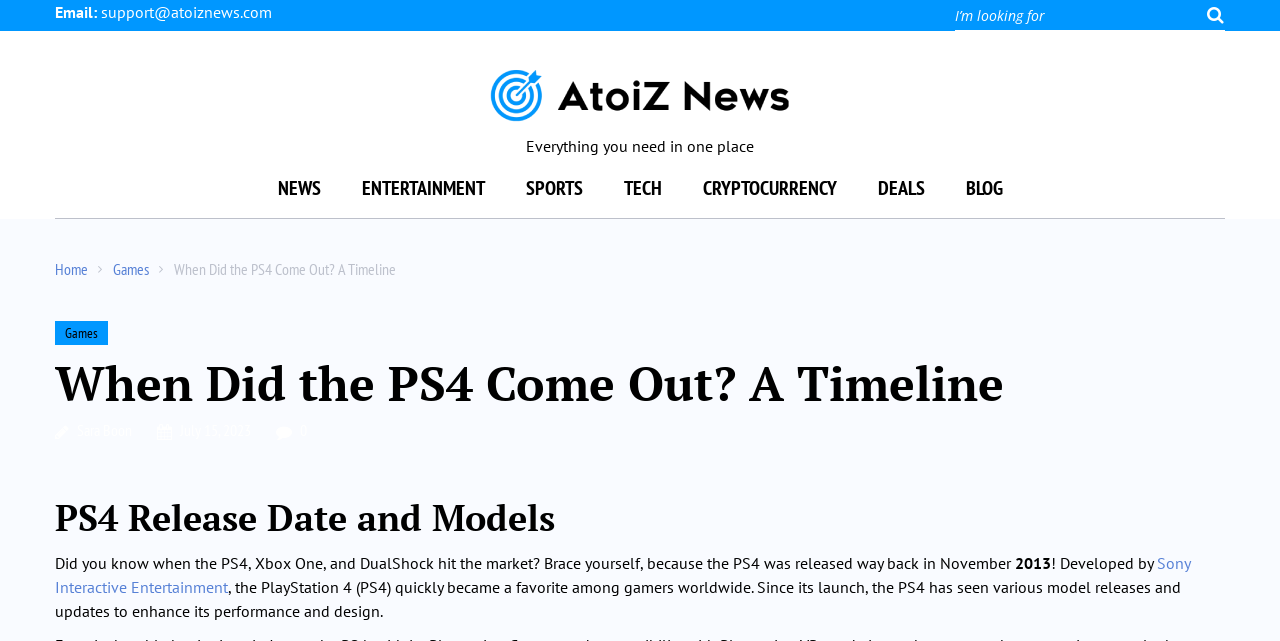Please identify the bounding box coordinates of the area I need to click to accomplish the following instruction: "Go to AtoiZ News homepage".

[0.383, 0.142, 0.617, 0.2]